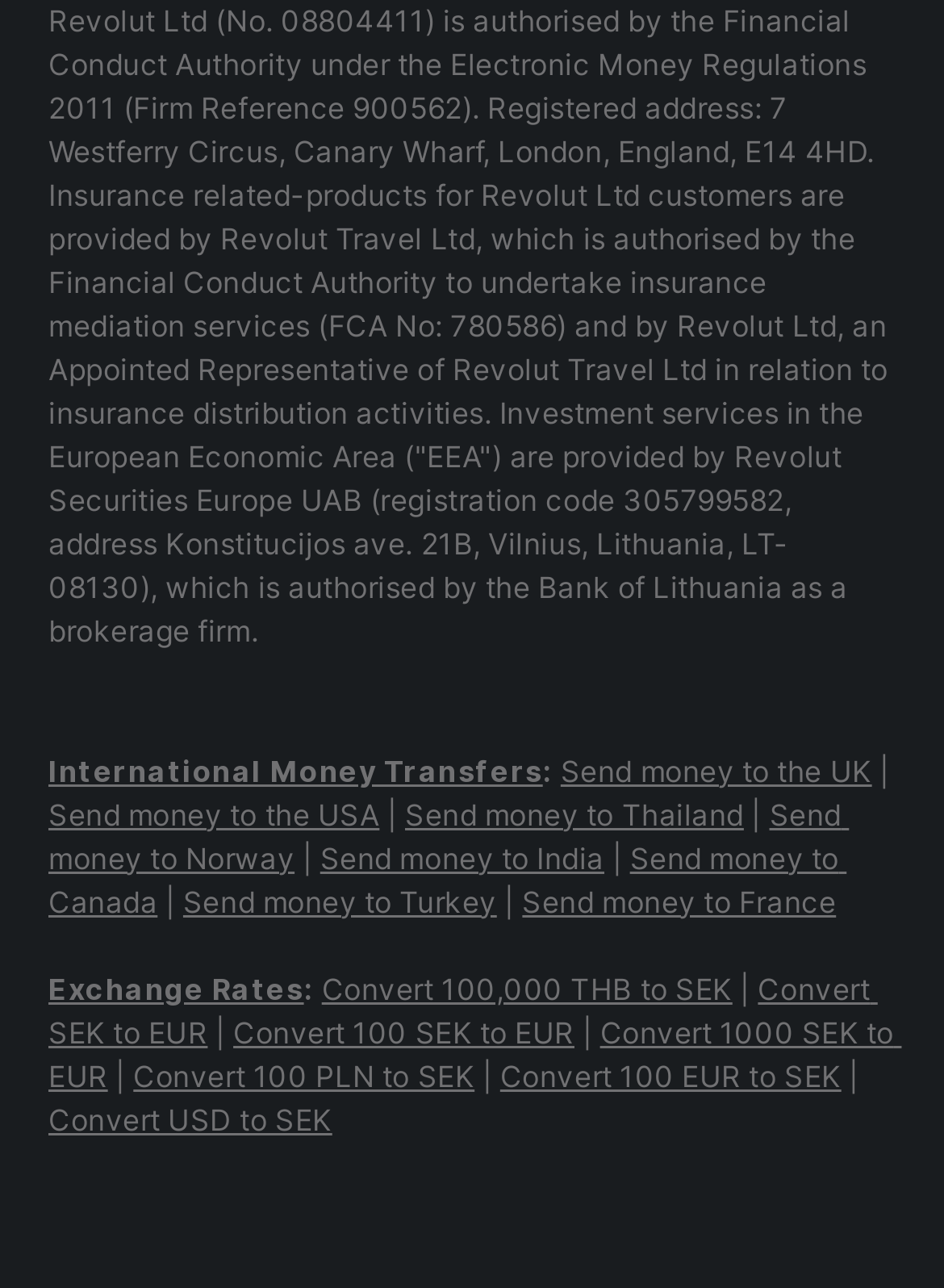Pinpoint the bounding box coordinates of the element to be clicked to execute the instruction: "Convert 100,000 THB to SEK".

[0.341, 0.753, 0.776, 0.781]